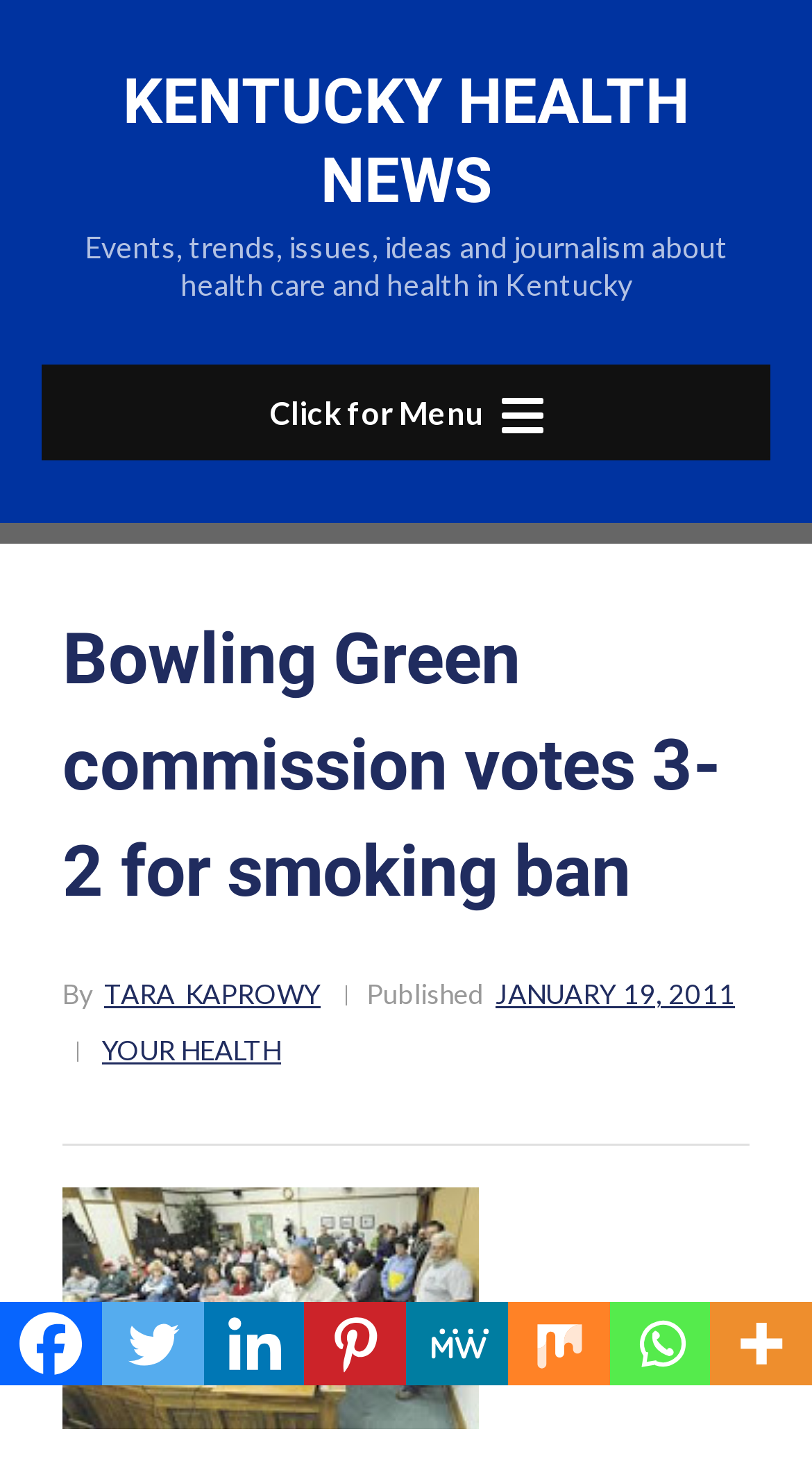Determine the bounding box coordinates for the element that should be clicked to follow this instruction: "Share on Facebook". The coordinates should be given as four float numbers between 0 and 1, in the format [left, top, right, bottom].

[0.0, 0.886, 0.125, 0.942]